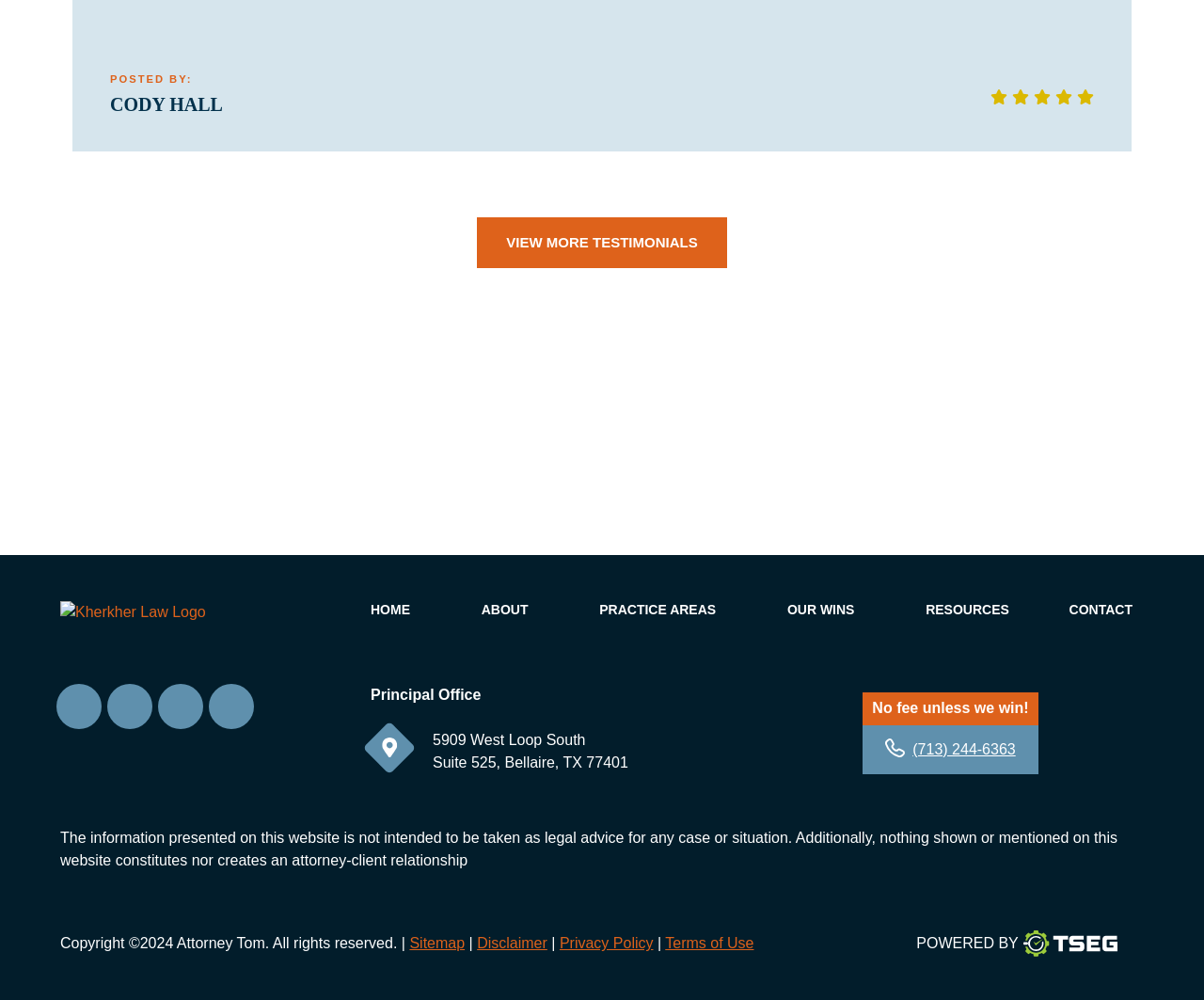What is the slogan of the law firm?
Your answer should be a single word or phrase derived from the screenshot.

No fee unless we win!